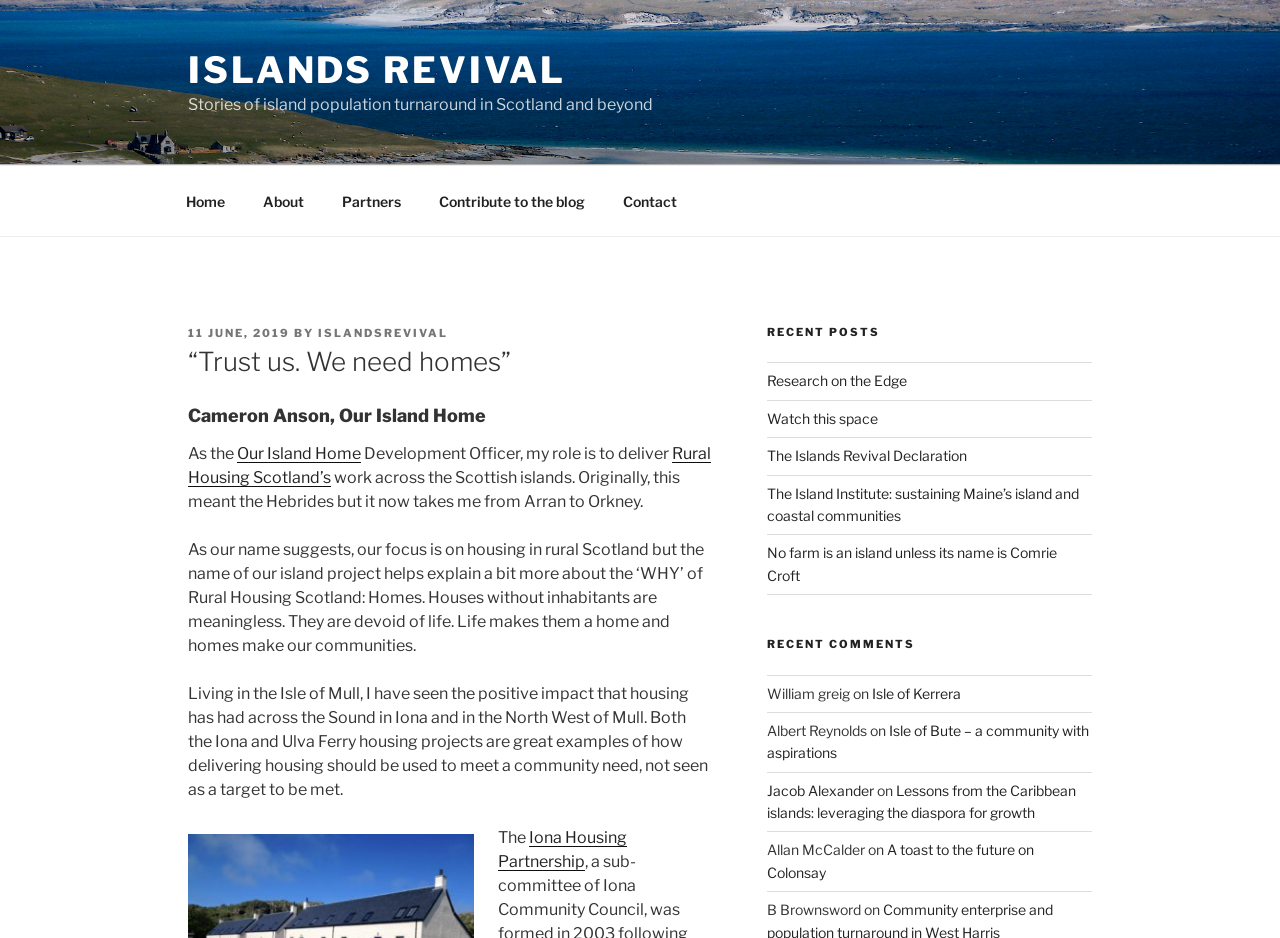What is the focus of Rural Housing Scotland?
Based on the image, give a one-word or short phrase answer.

Housing in rural Scotland